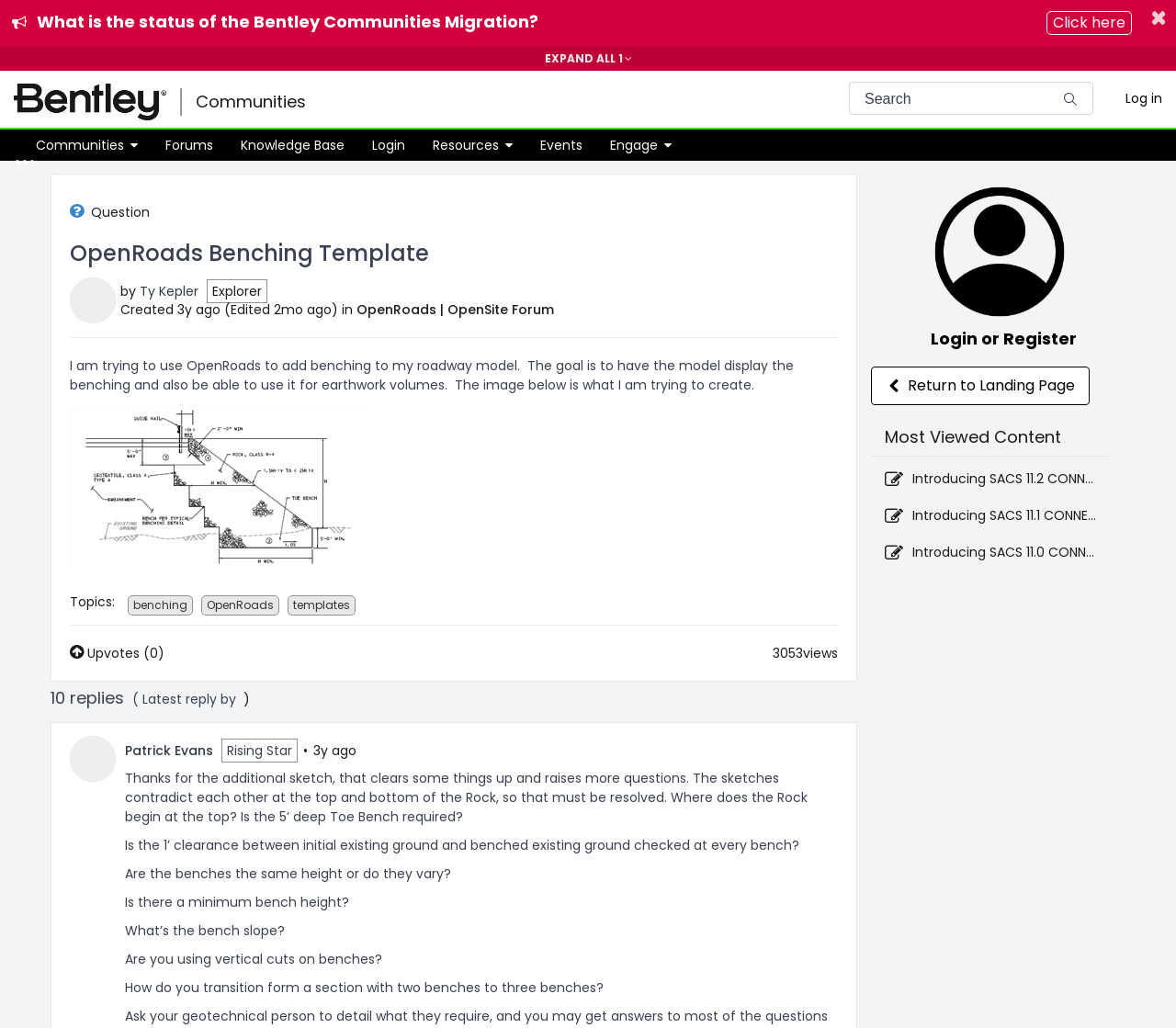Determine the bounding box for the UI element that matches this description: "OpenRoads | OpenSite Forum".

[0.303, 0.293, 0.471, 0.31]